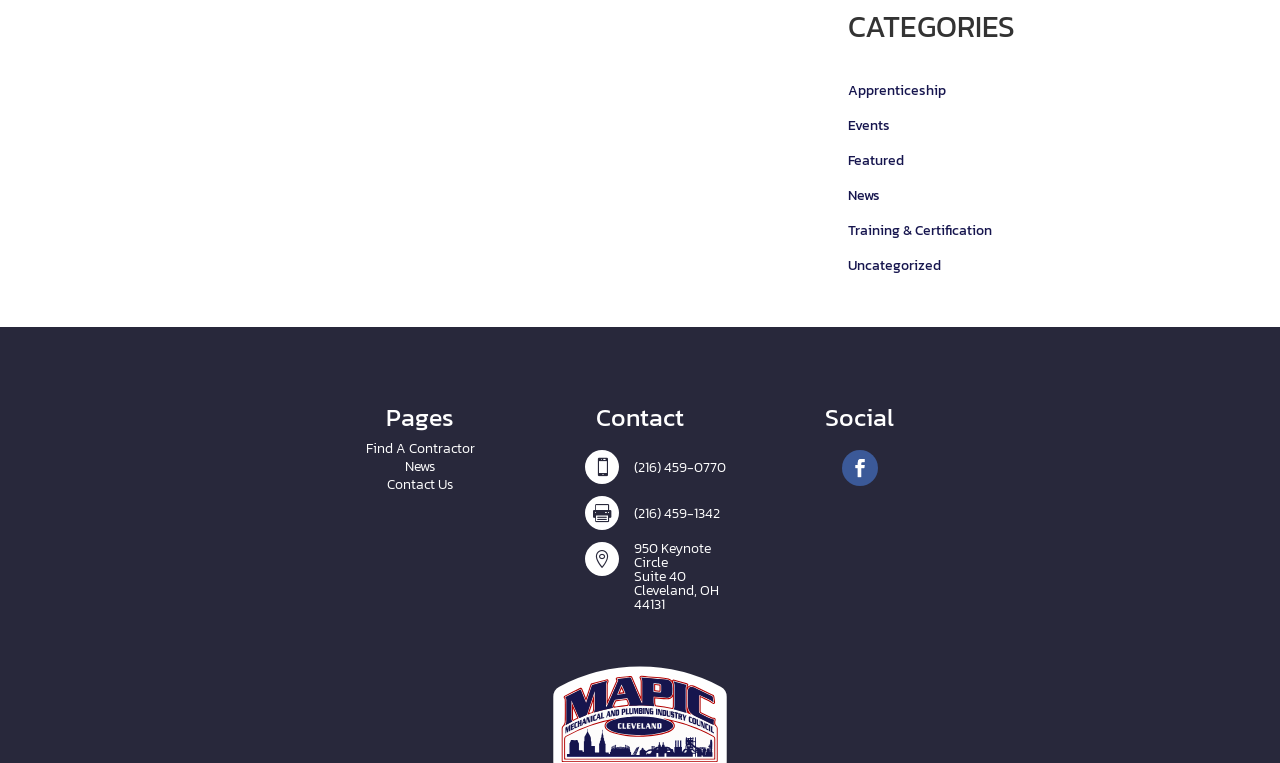Please locate the UI element described by "(216) 459-0770" and provide its bounding box coordinates.

[0.495, 0.599, 0.567, 0.626]